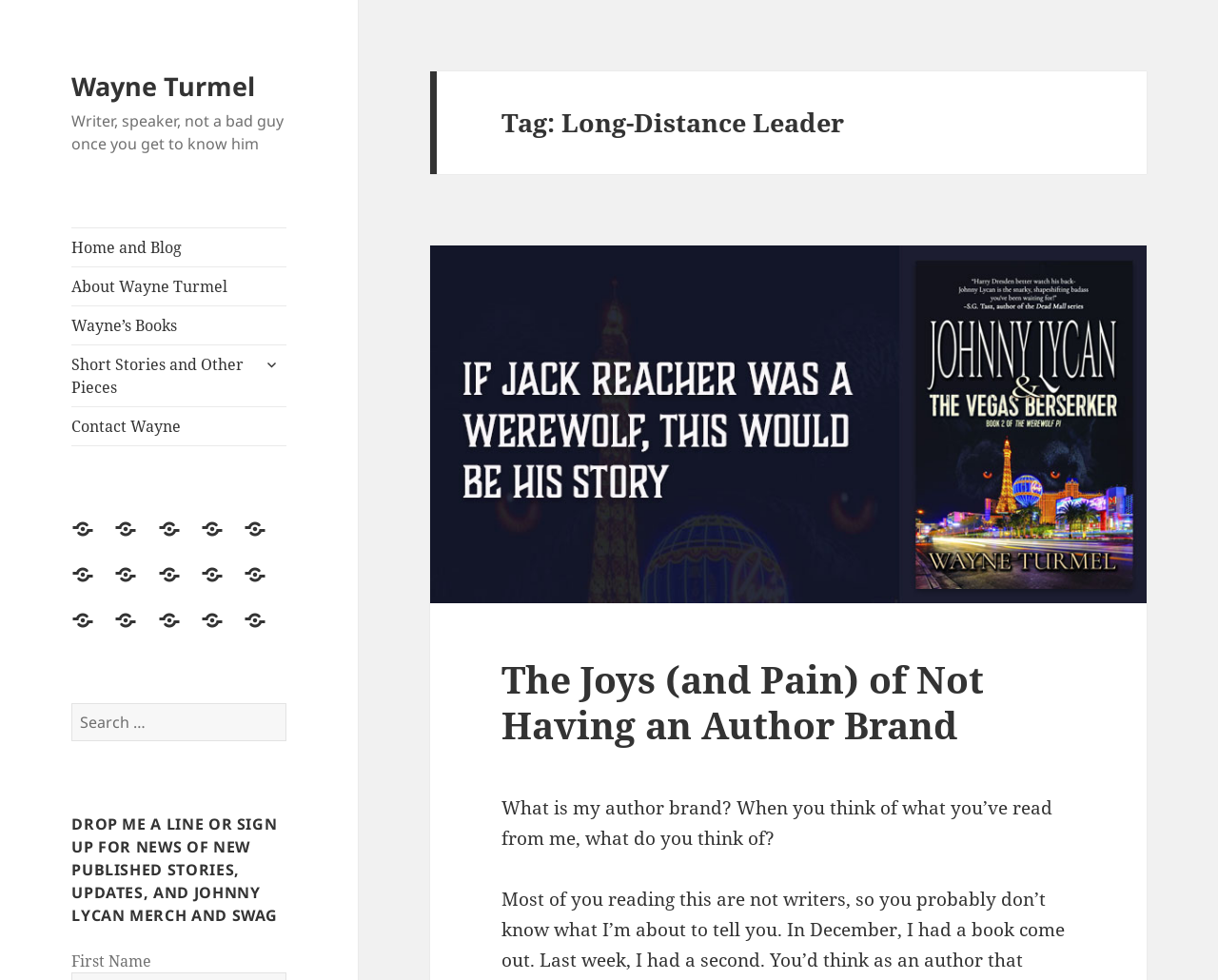Please find the bounding box coordinates of the element that must be clicked to perform the given instruction: "Click on the 'Contact Wayne' link". The coordinates should be four float numbers from 0 to 1, i.e., [left, top, right, bottom].

[0.059, 0.415, 0.235, 0.454]